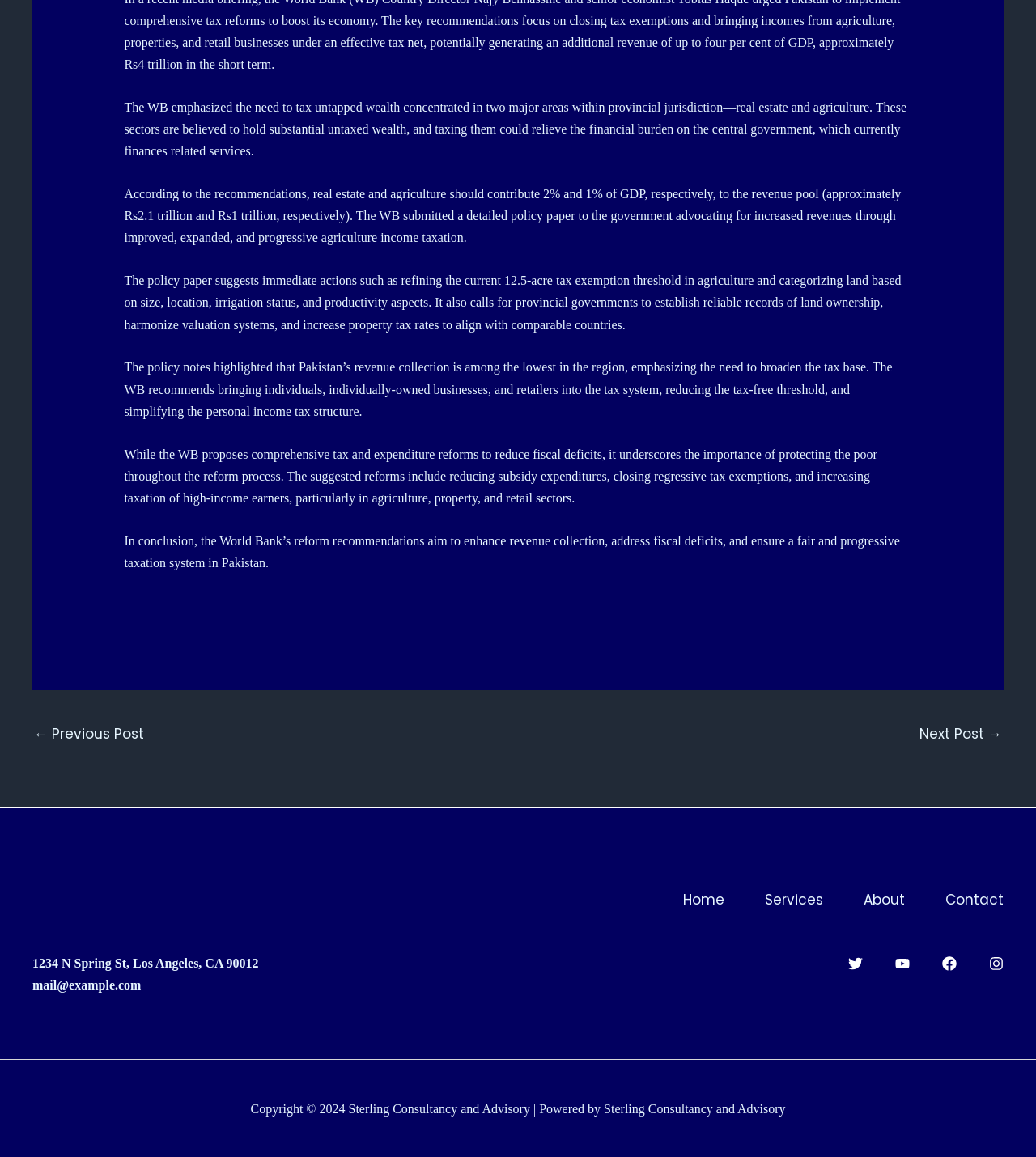Please predict the bounding box coordinates (top-left x, top-left y, bottom-right x, bottom-right y) for the UI element in the screenshot that fits the description: All India Govt Jobs

None